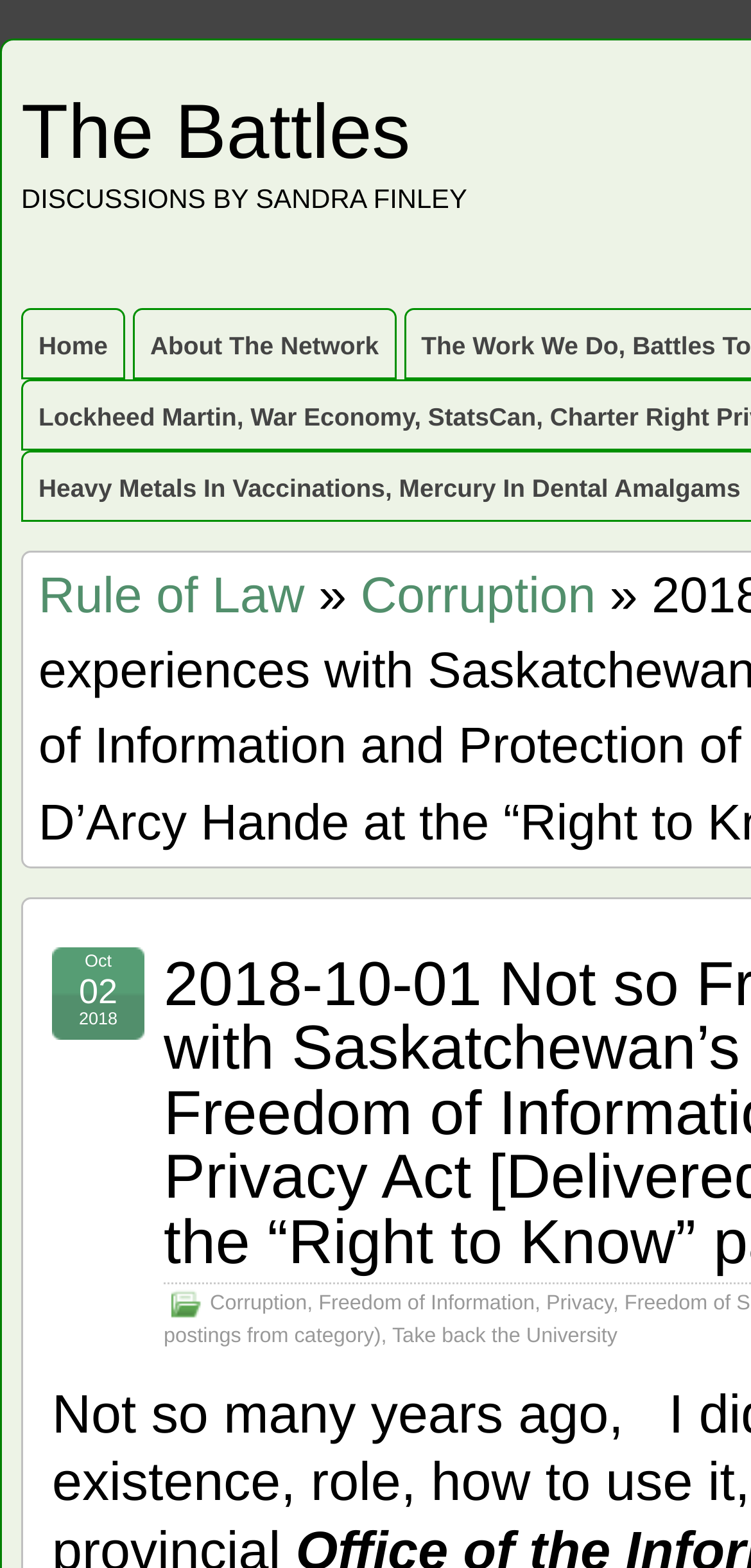Determine the bounding box coordinates of the target area to click to execute the following instruction: "visit The Battles."

[0.028, 0.058, 0.546, 0.112]